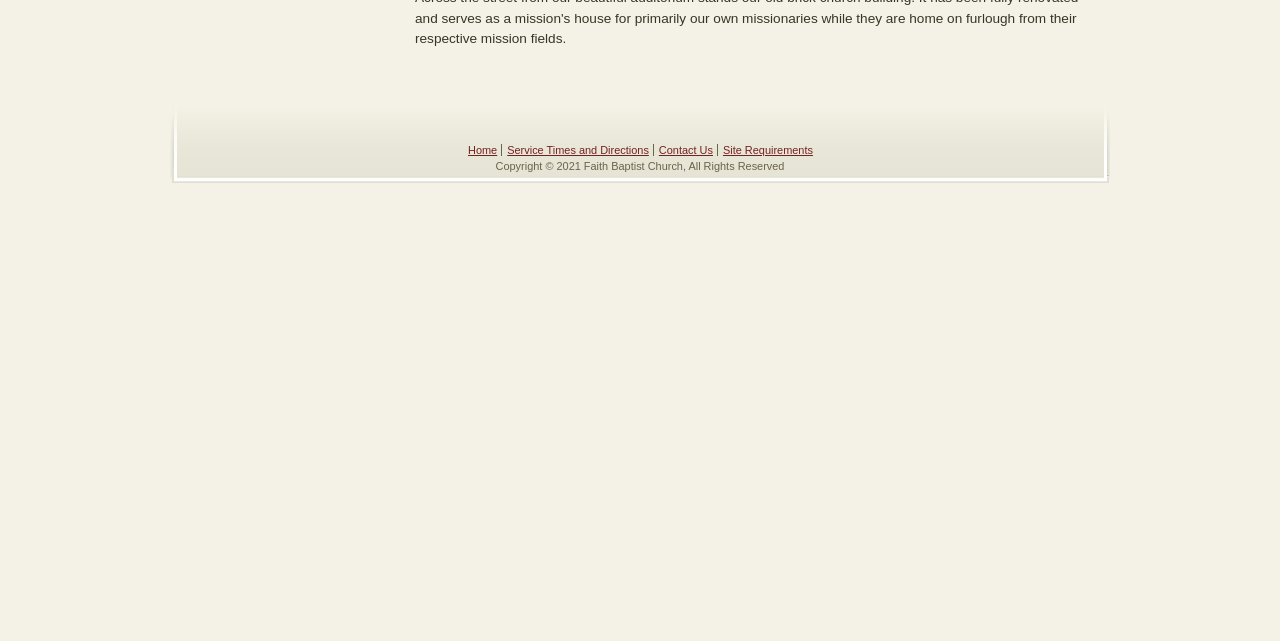Given the following UI element description: "Home", find the bounding box coordinates in the webpage screenshot.

[0.362, 0.225, 0.392, 0.244]